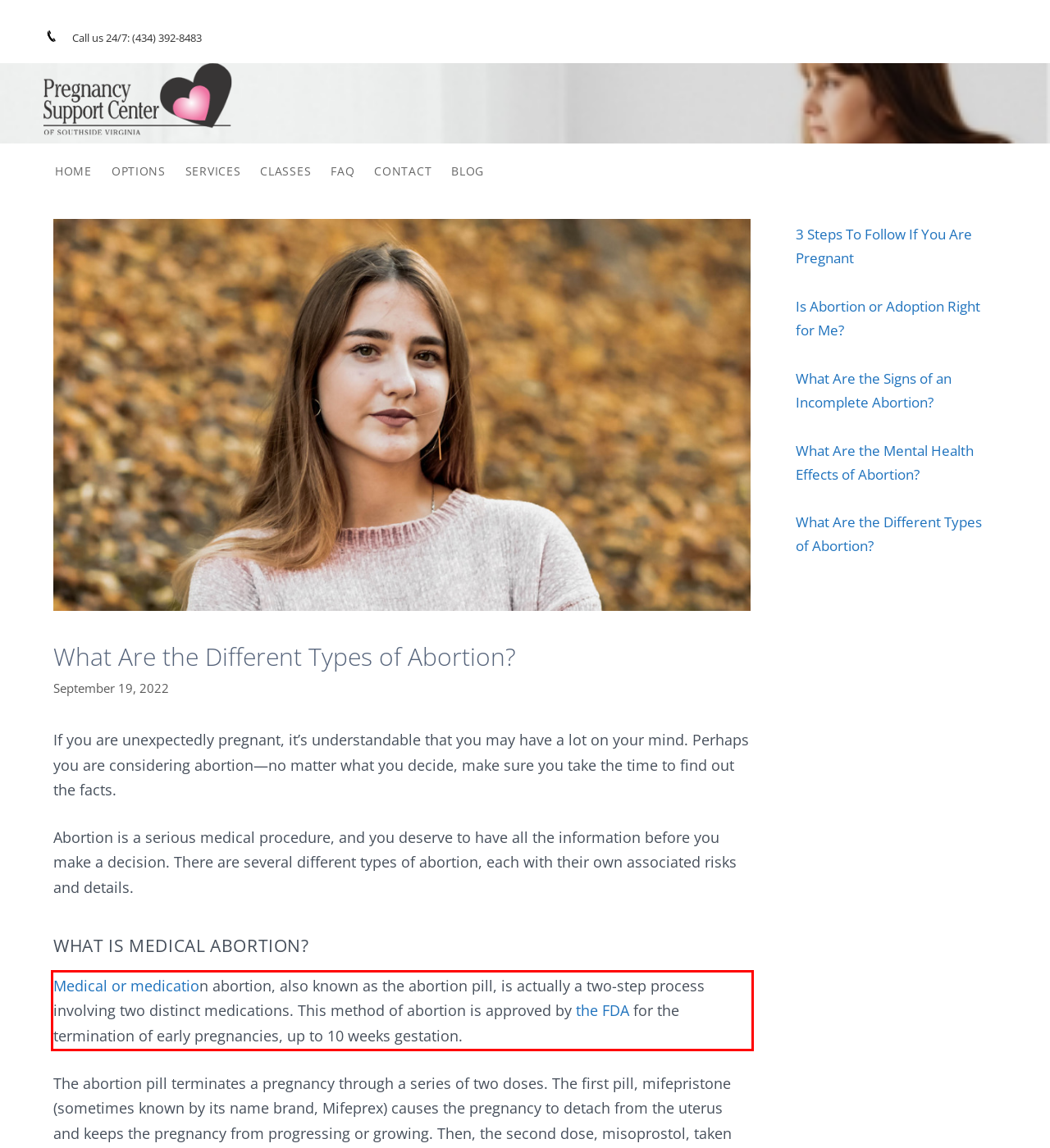You are provided with a screenshot of a webpage that includes a red bounding box. Extract and generate the text content found within the red bounding box.

Medical or medication abortion, also known as the abortion pill, is actually a two-step process involving two distinct medications. This method of abortion is approved by the FDA for the termination of early pregnancies, up to 10 weeks gestation.